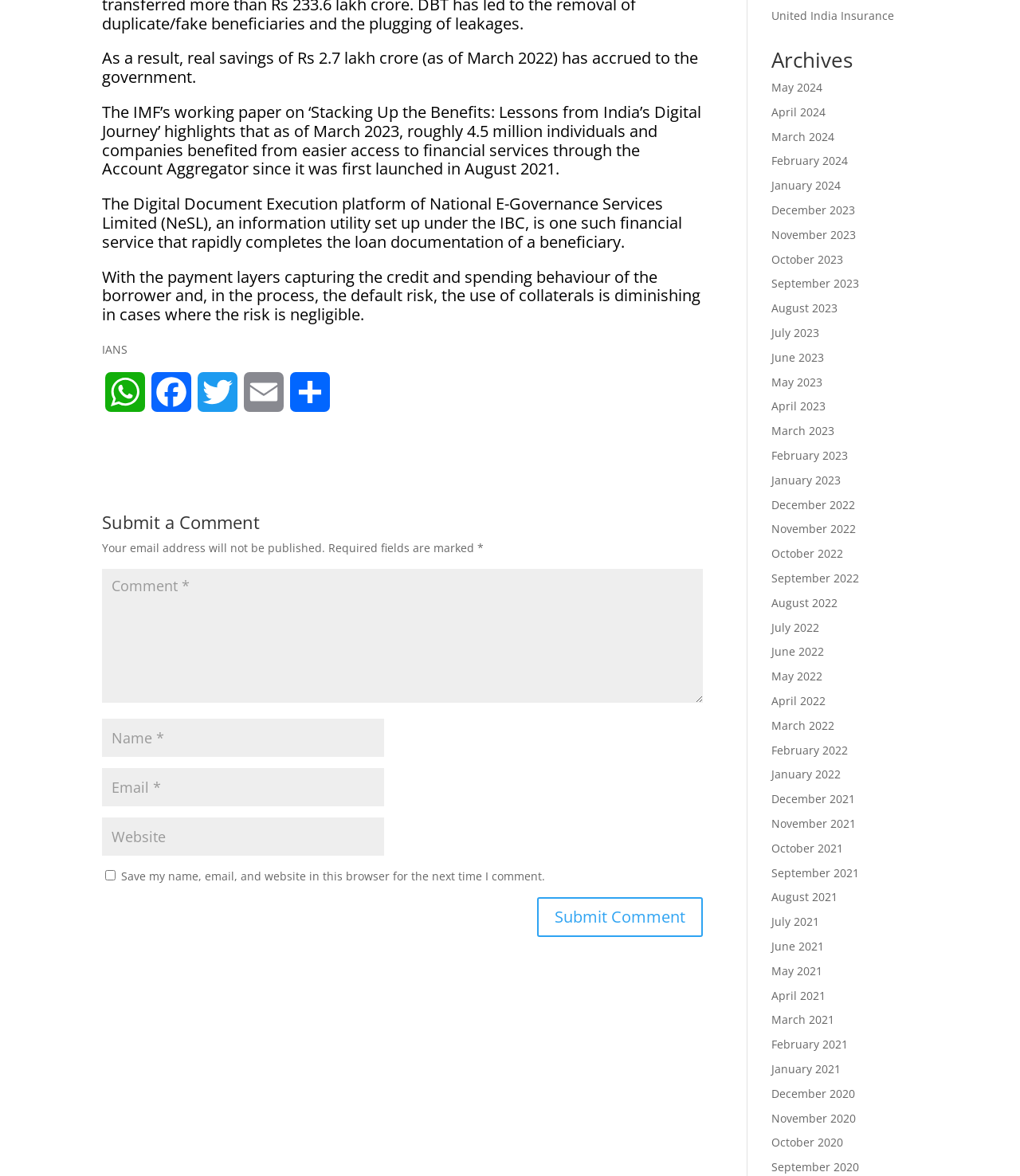Please provide a comprehensive answer to the question below using the information from the image: How many social media links are available?

There are four social media links available, namely WhatsApp, Facebook, Twitter, and Email, which can be used to share the article.